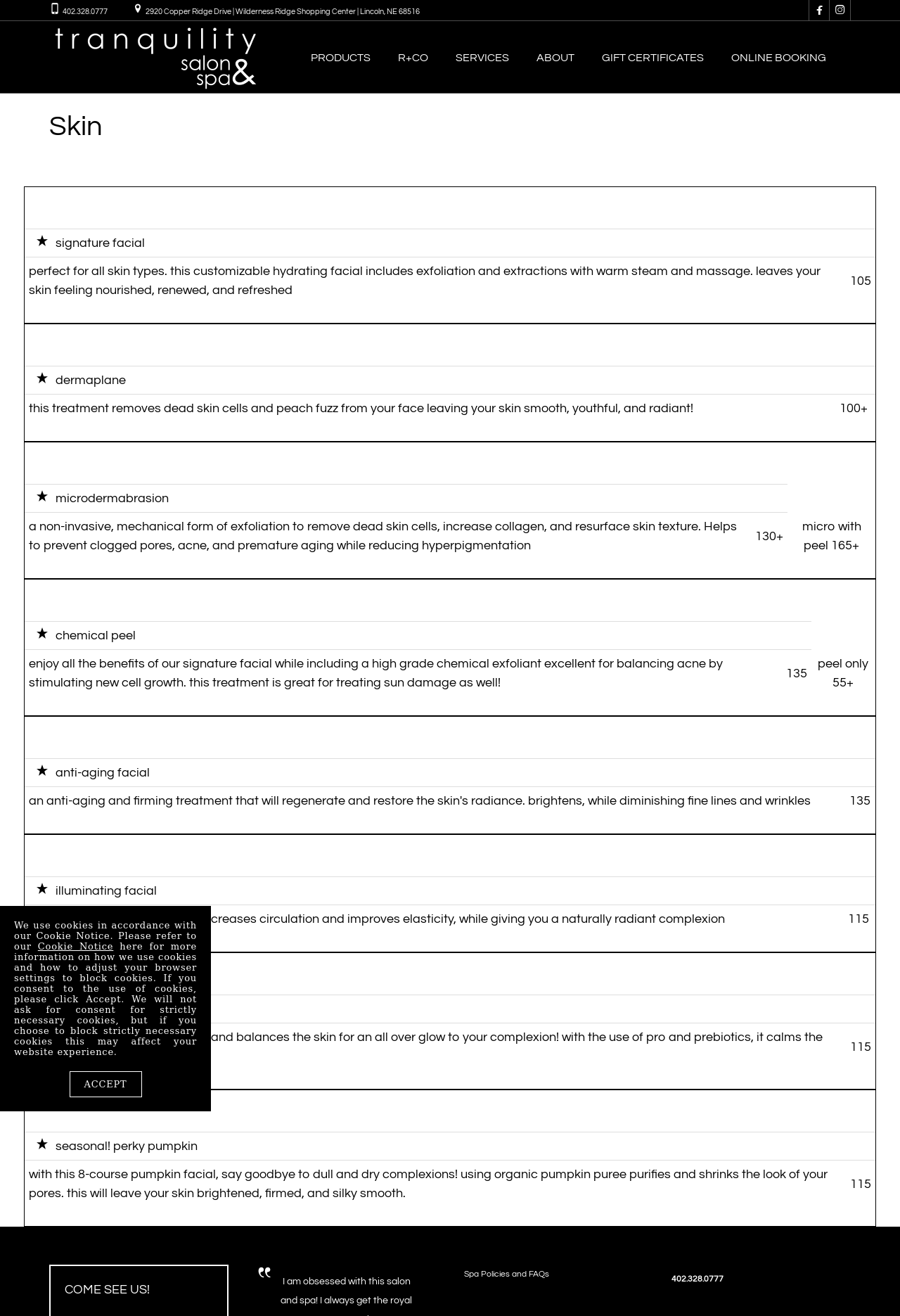Answer the following query with a single word or phrase:
How many services are listed on the webpage?

5